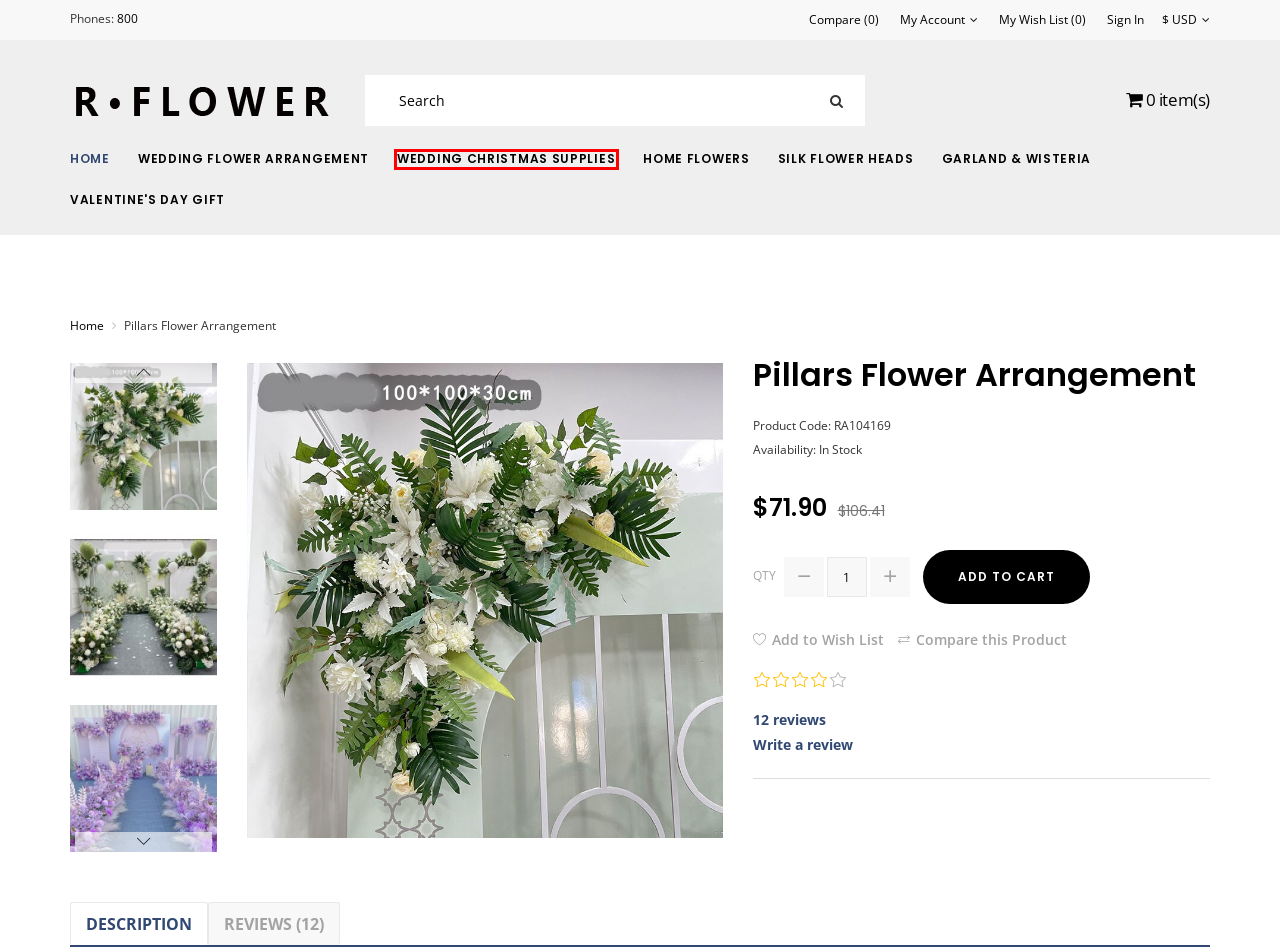You have been given a screenshot of a webpage with a red bounding box around a UI element. Select the most appropriate webpage description for the new webpage that appears after clicking the element within the red bounding box. The choices are:
A. Product Comparison
B. Wedding Christmas Supplies
C. Account Login
D. Garland & Wisteria
E. Silk Flower Heads
F. Wedding Flower Arrangement
G. Home Flowers
H. Artificial Flower Decoration Mall  - Rayacosta

B